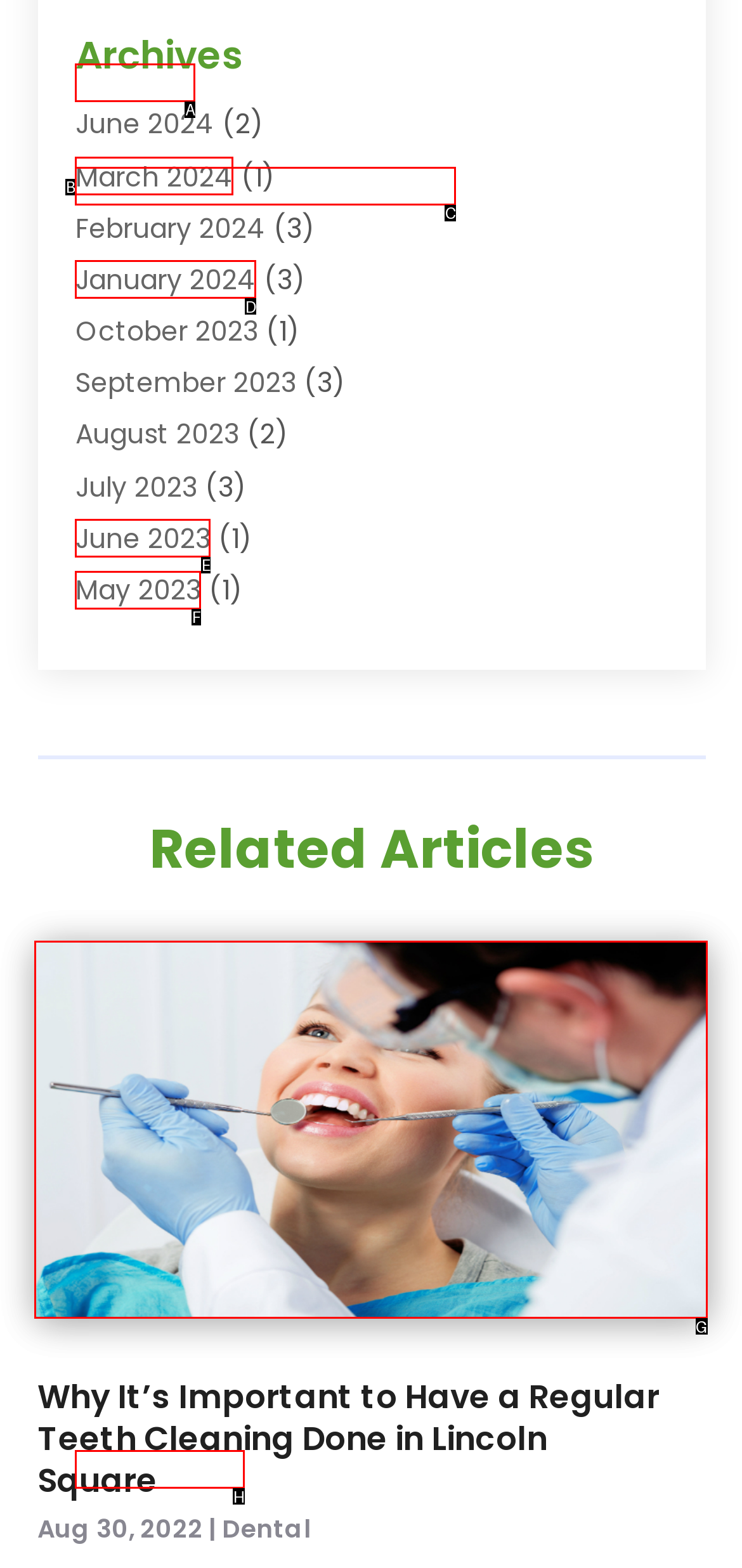Select the HTML element that needs to be clicked to carry out the task: Read Why It’s Important to Have a Regular Teeth Cleaning Done in Lincoln Square
Provide the letter of the correct option.

G